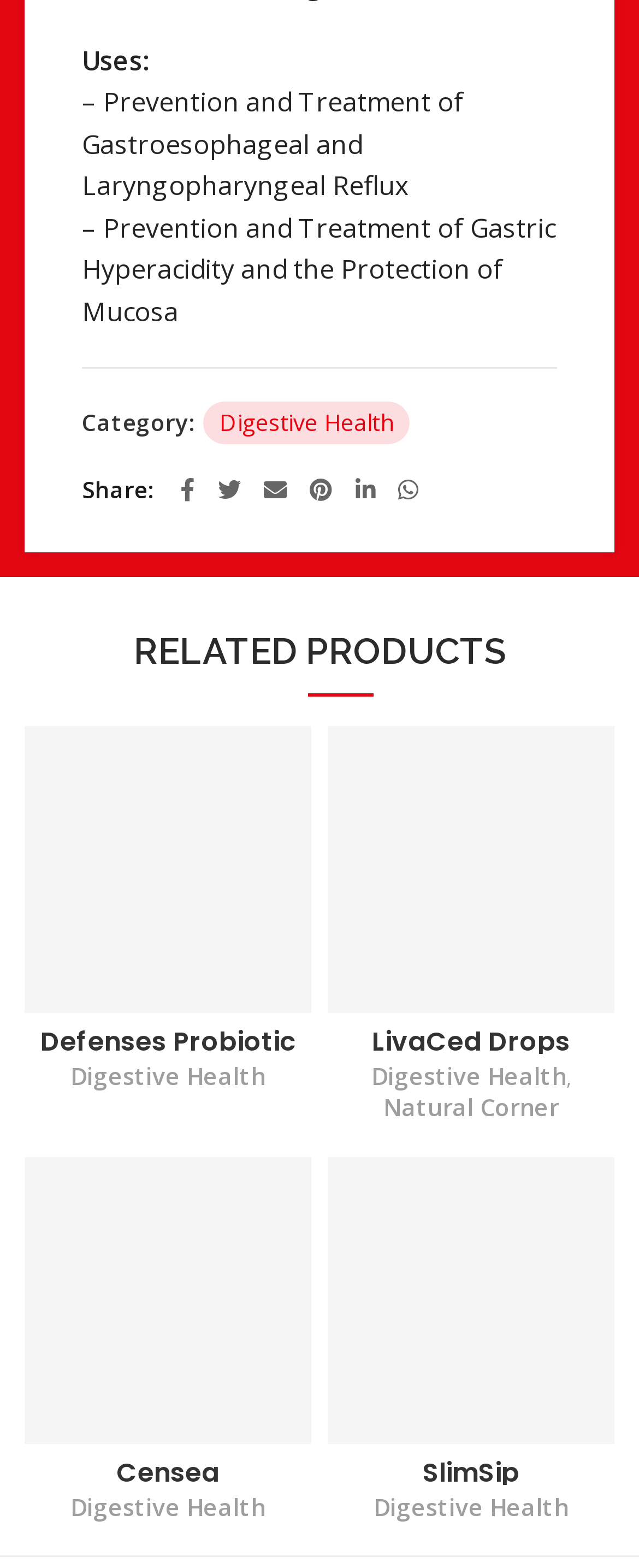Locate the bounding box coordinates of the area that needs to be clicked to fulfill the following instruction: "View Defenses Probiotic". The coordinates should be in the format of four float numbers between 0 and 1, namely [left, top, right, bottom].

[0.038, 0.657, 0.487, 0.672]